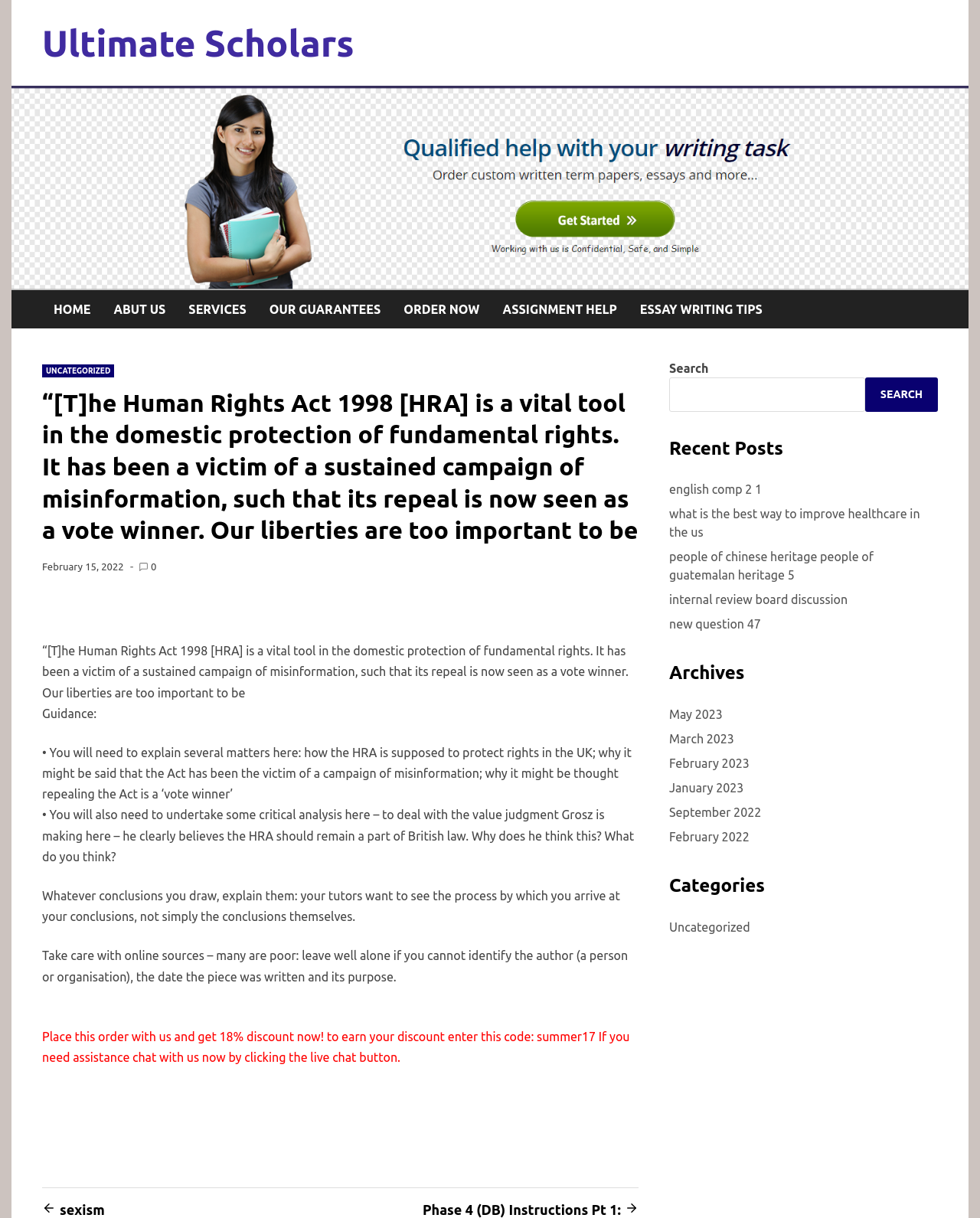What is the topic of the article?
Please answer the question with a detailed response using the information from the screenshot.

The topic of the article can be inferred from the heading and the content of the article, which discusses the Human Rights Act 1998 and its importance in protecting fundamental rights.